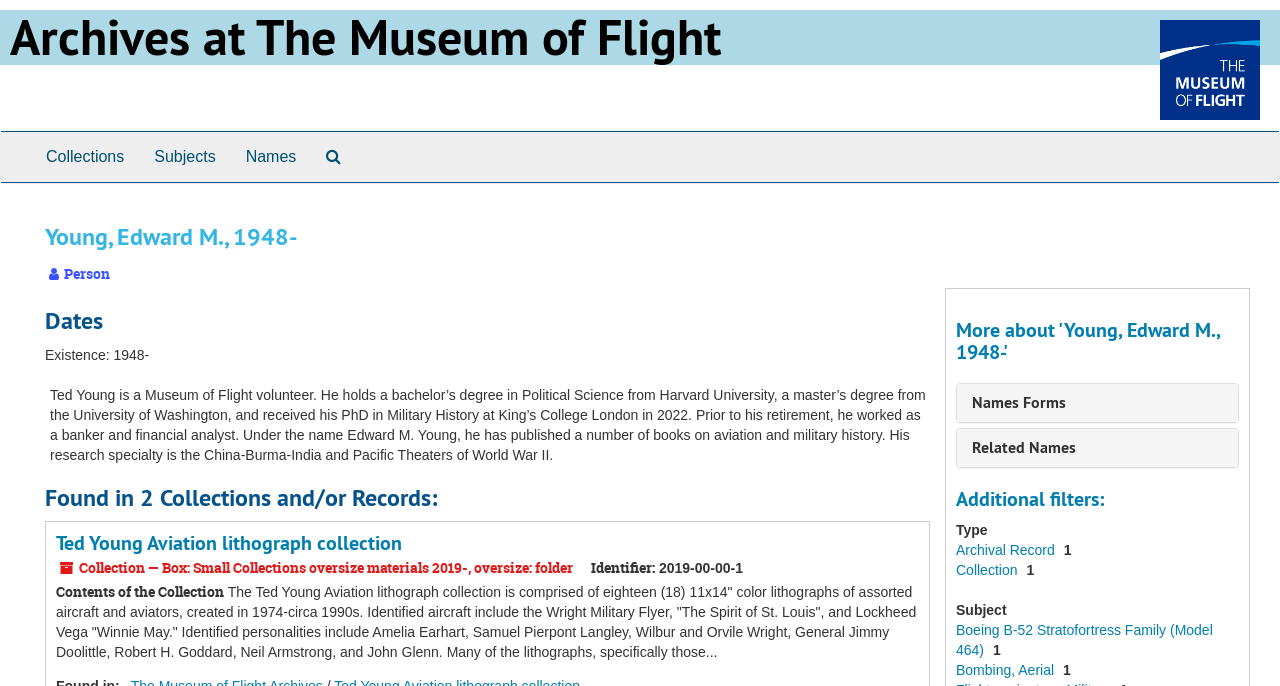Pinpoint the bounding box coordinates of the element you need to click to execute the following instruction: "Search The Archives". The bounding box should be represented by four float numbers between 0 and 1, in the format [left, top, right, bottom].

[0.243, 0.192, 0.278, 0.265]